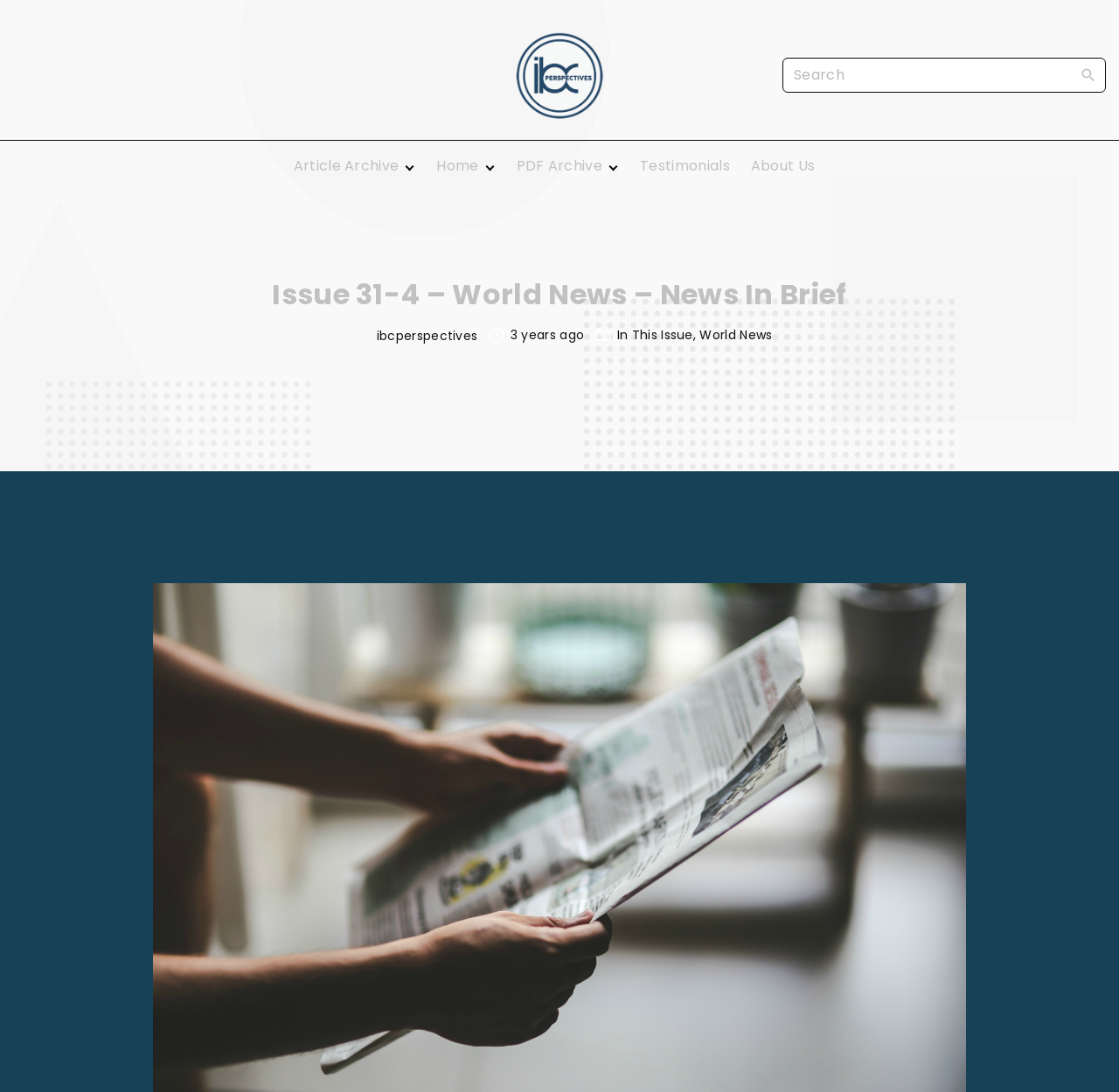Please identify the bounding box coordinates of the element on the webpage that should be clicked to follow this instruction: "Search for something". The bounding box coordinates should be given as four float numbers between 0 and 1, formatted as [left, top, right, bottom].

[0.699, 0.053, 0.988, 0.085]